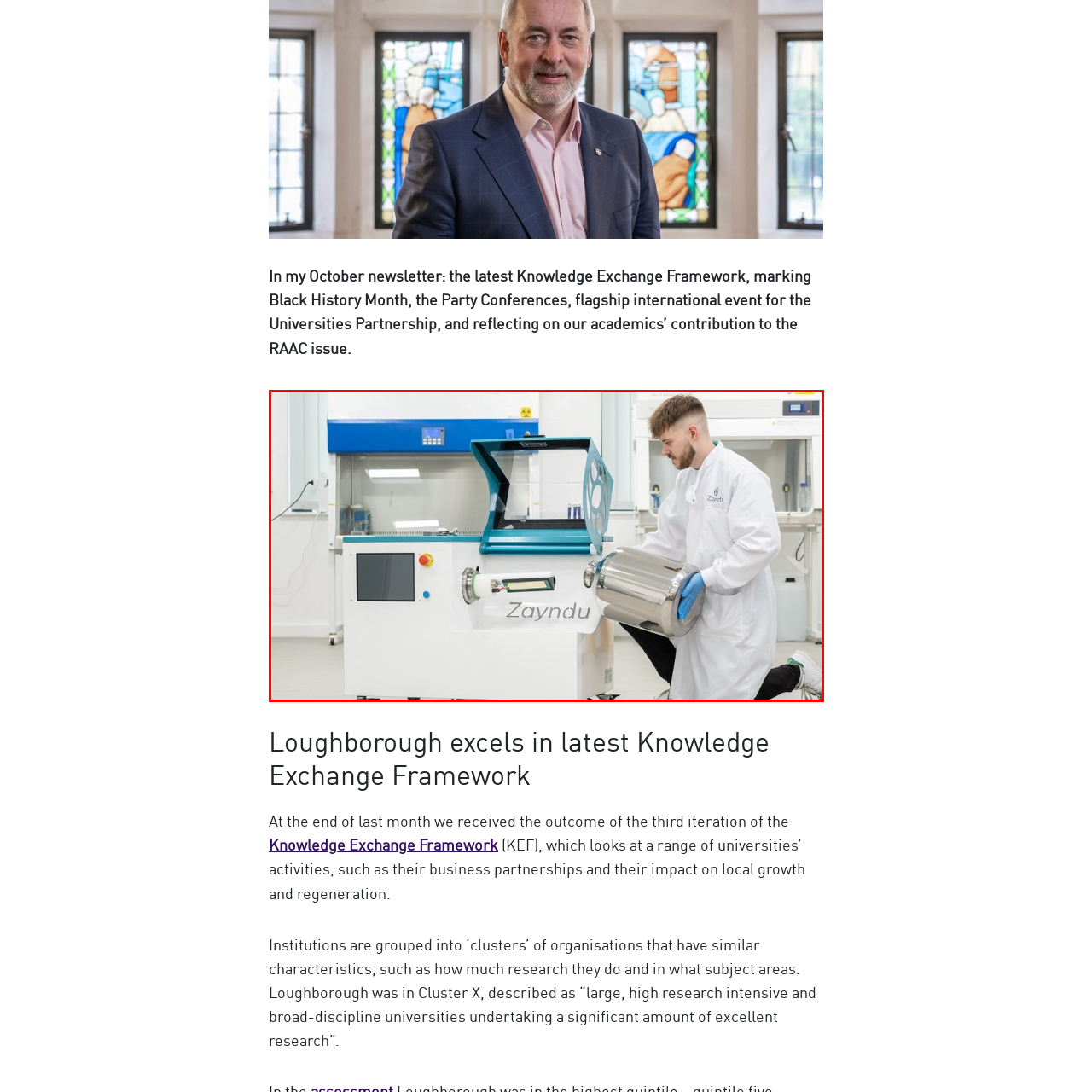Focus on the part of the image that is marked with a yellow outline and respond in detail to the following inquiry based on what you observe: 
What is the name of the laboratory equipment?

The laboratory equipment has a transparent lid and is marked with the name 'Zayndu', suggesting that it is a sophisticated piece of machinery designed for advanced experimentation.